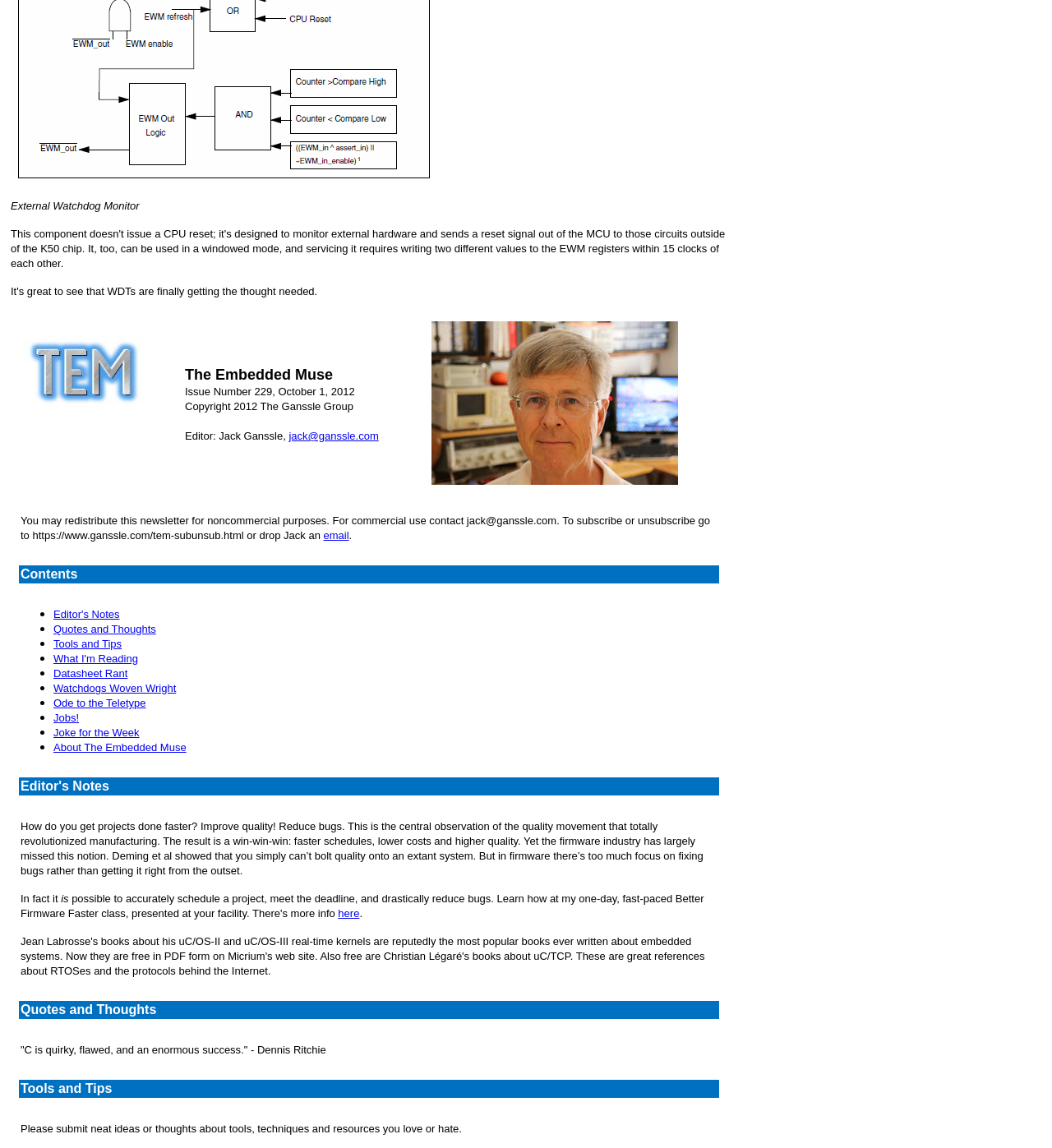Please give a concise answer to this question using a single word or phrase: 
What is the name of the newsletter?

The Embedded Muse